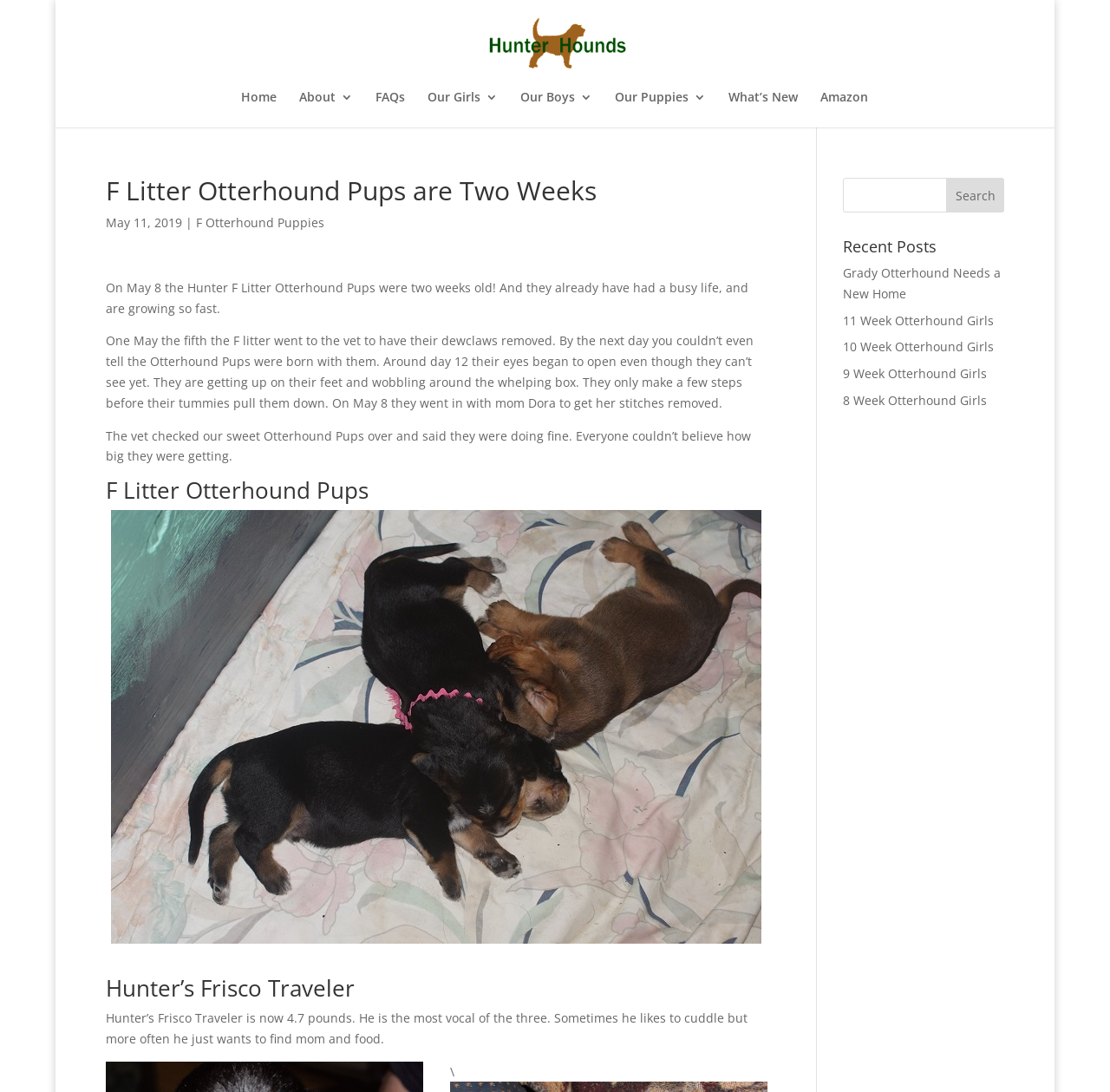Using the image as a reference, answer the following question in as much detail as possible:
What is the purpose of the vet visit on May 5?

The answer can be found in the text 'One May the fifth the F litter went to the vet to have their dewclaws removed.' which indicates that the purpose of the vet visit was to remove the dewclaws.